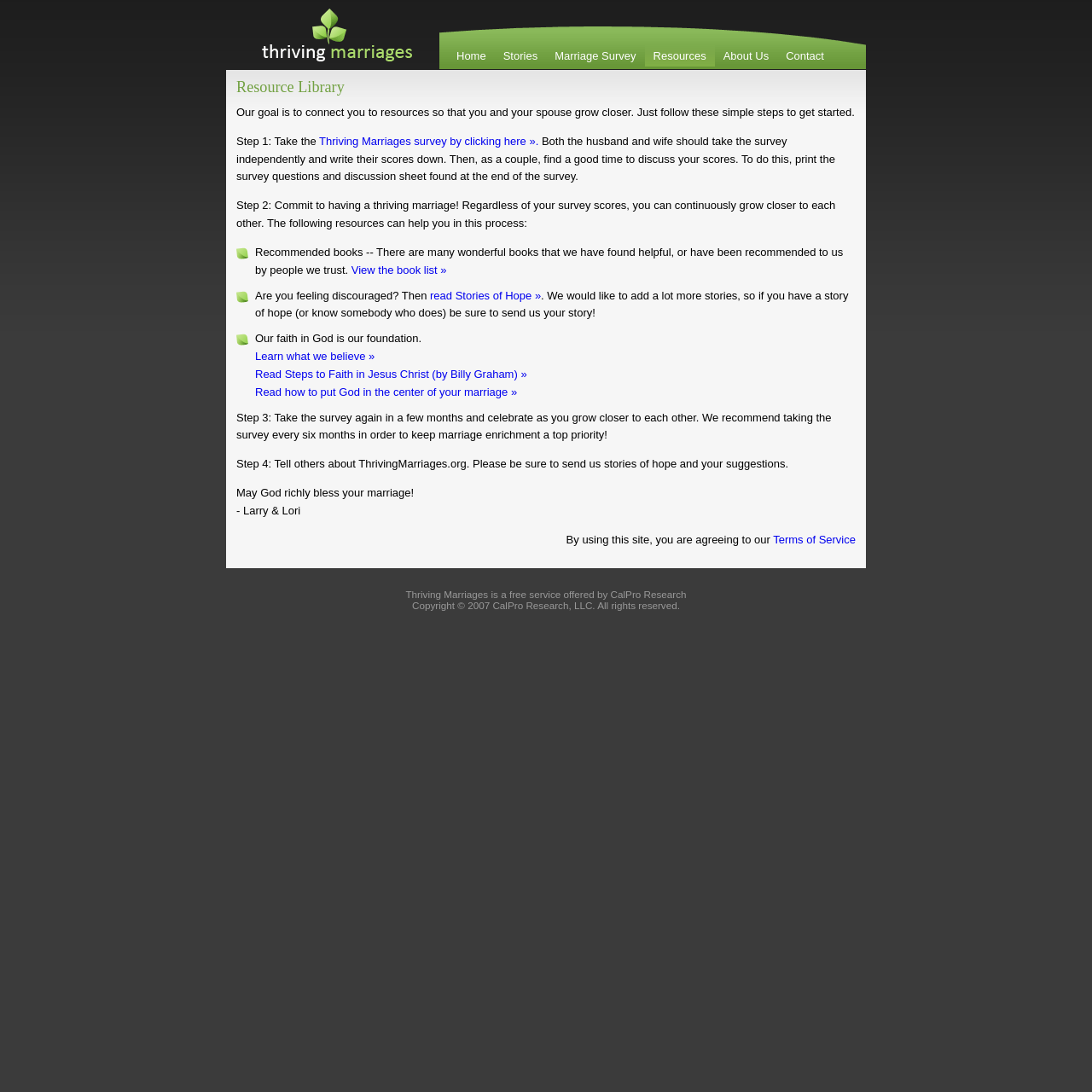Please specify the bounding box coordinates of the clickable region to carry out the following instruction: "Take the 'Thriving Marriages survey' by clicking here". The coordinates should be four float numbers between 0 and 1, in the format [left, top, right, bottom].

[0.292, 0.123, 0.493, 0.135]